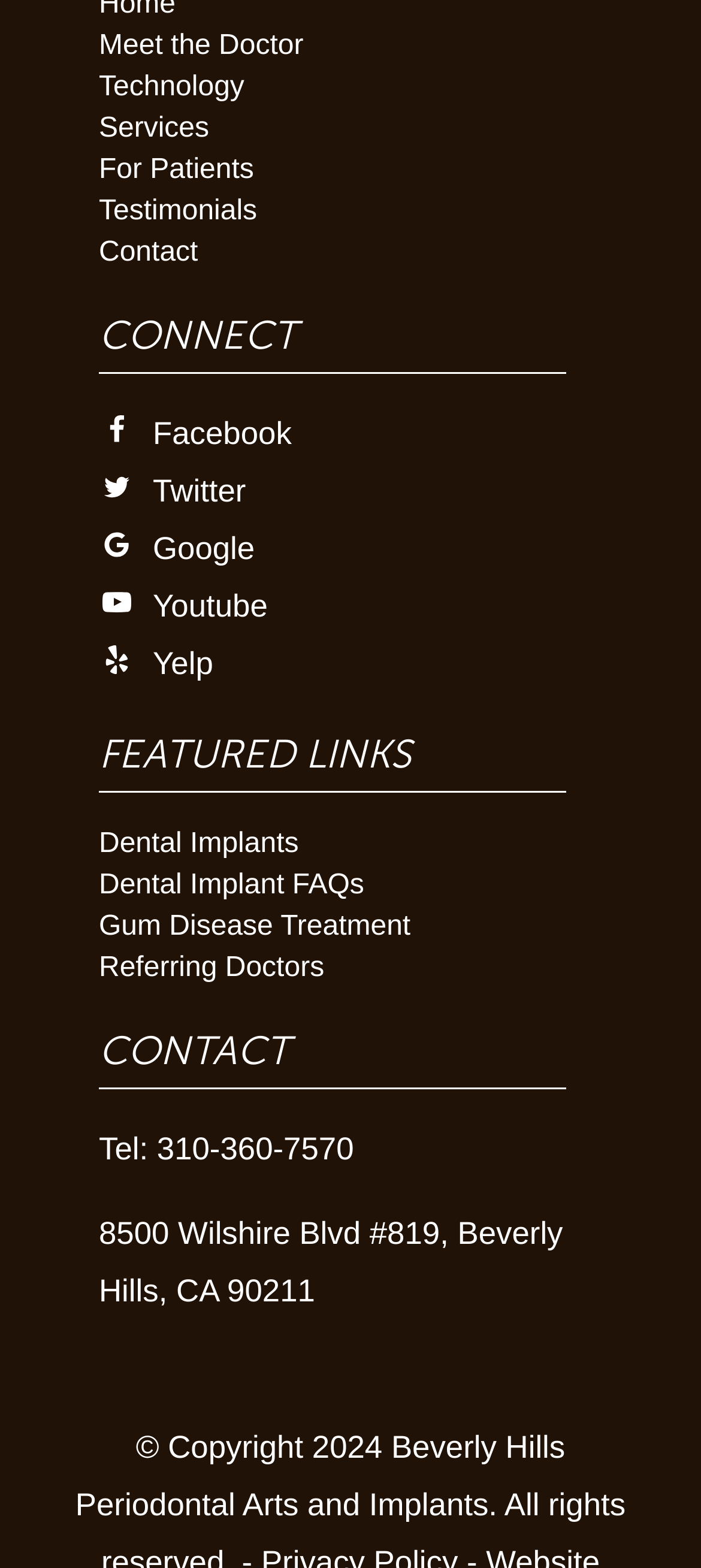Given the element description, predict the bounding box coordinates in the format (top-left x, top-left y, bottom-right x, bottom-right y), using floating point numbers between 0 and 1: Dental Implant FAQs

[0.141, 0.554, 0.52, 0.574]